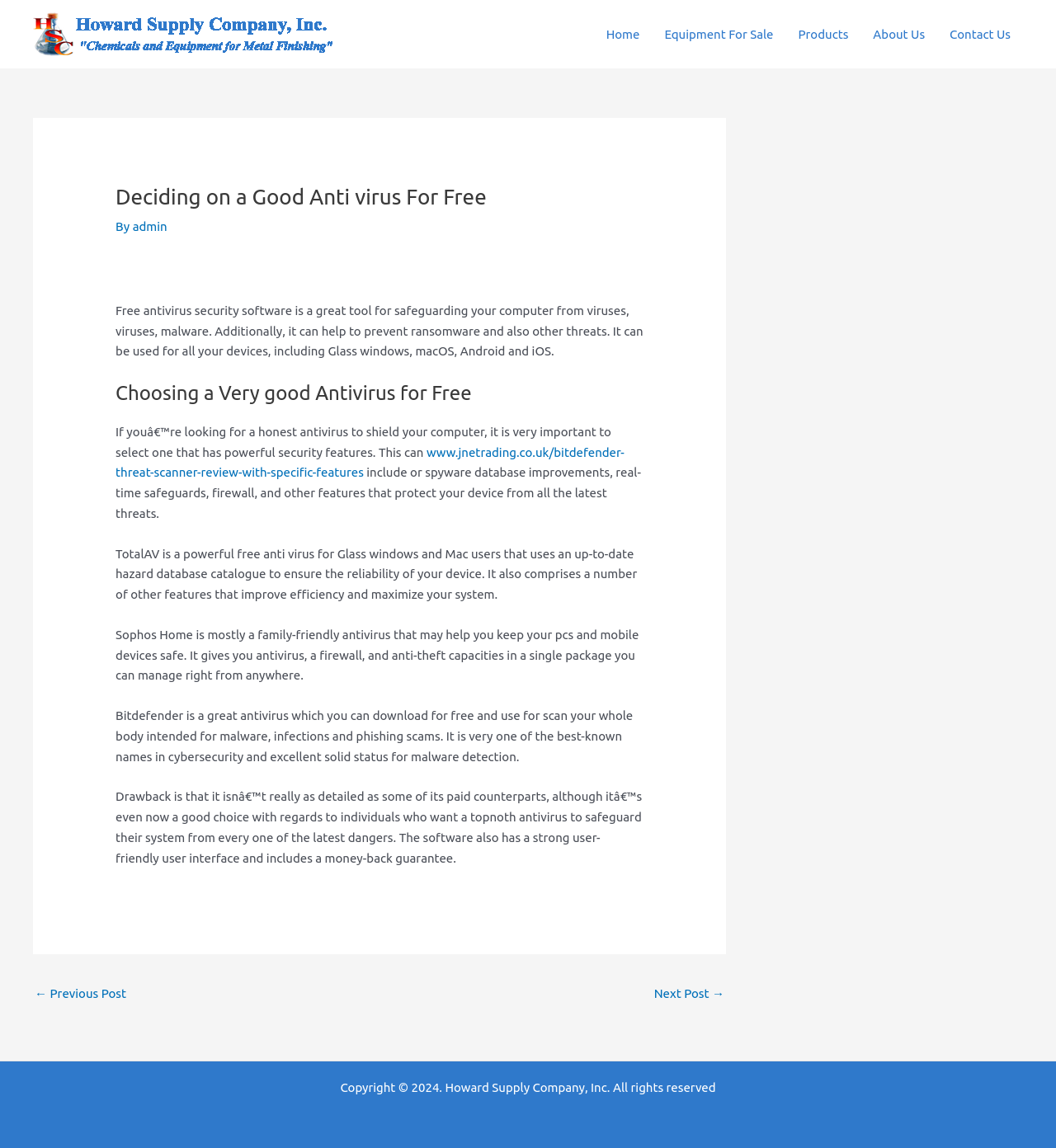Identify the bounding box coordinates of the clickable region necessary to fulfill the following instruction: "Click on the 'admin' link". The bounding box coordinates should be four float numbers between 0 and 1, i.e., [left, top, right, bottom].

[0.125, 0.191, 0.158, 0.204]